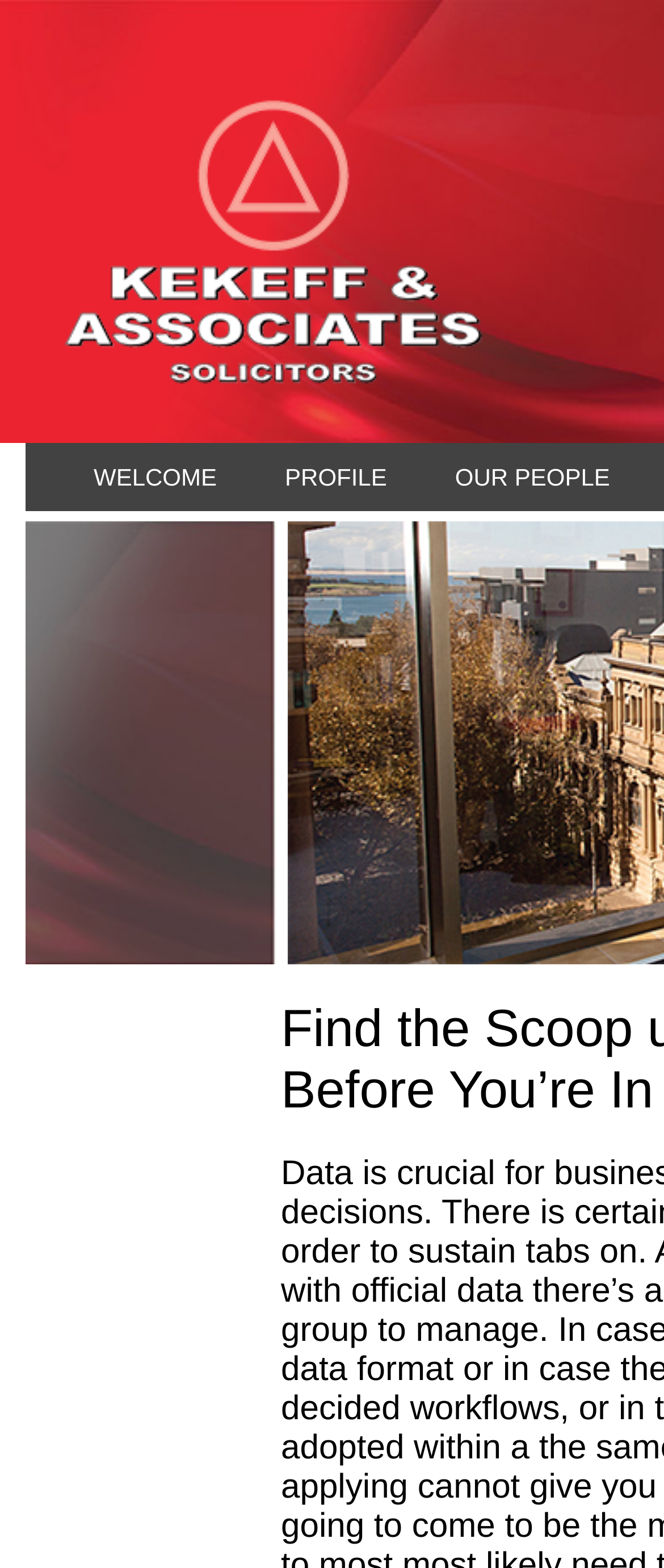Based on the element description "Profile", predict the bounding box coordinates of the UI element.

[0.378, 0.283, 0.634, 0.326]